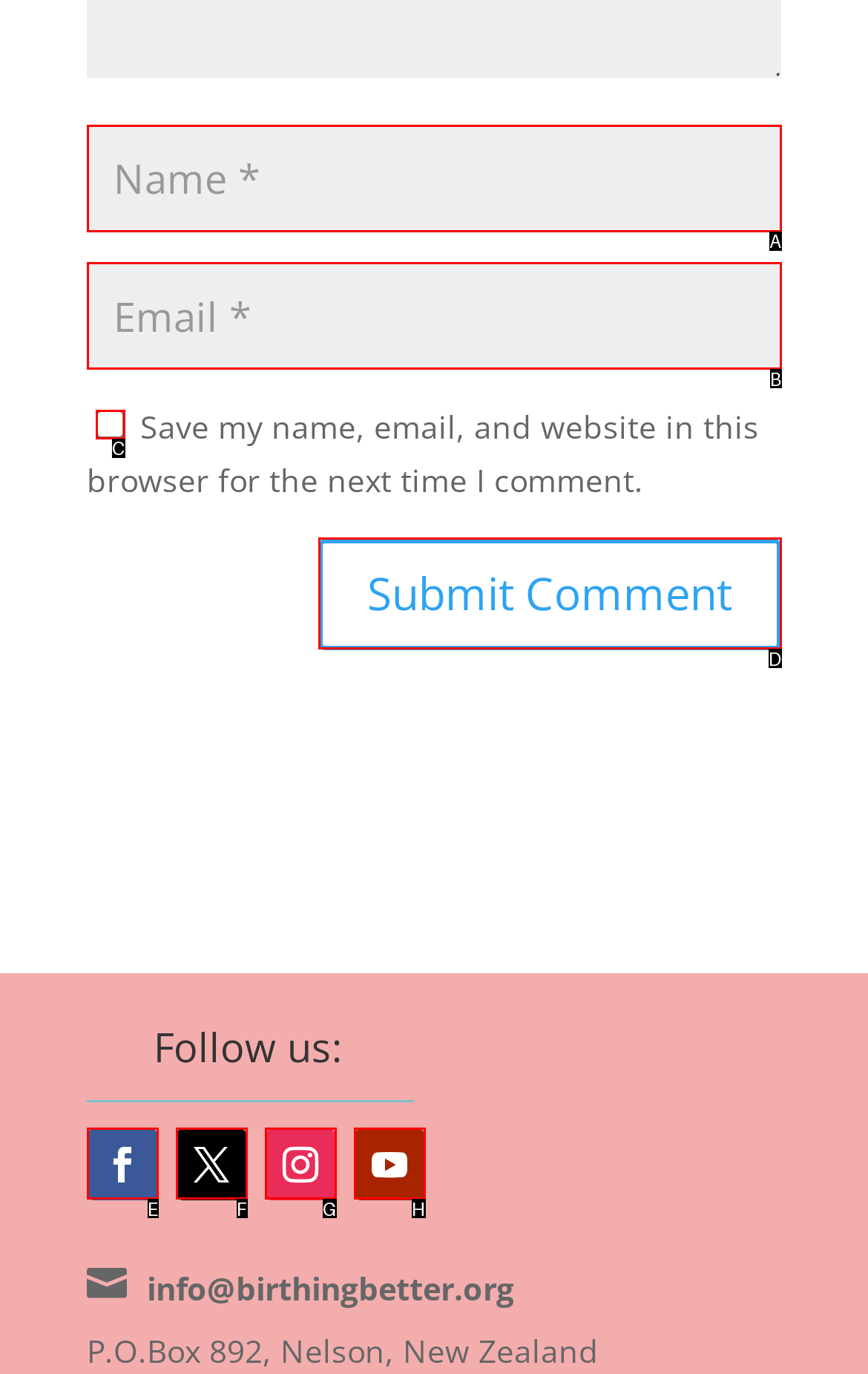To complete the instruction: Enter your email, which HTML element should be clicked?
Respond with the option's letter from the provided choices.

B